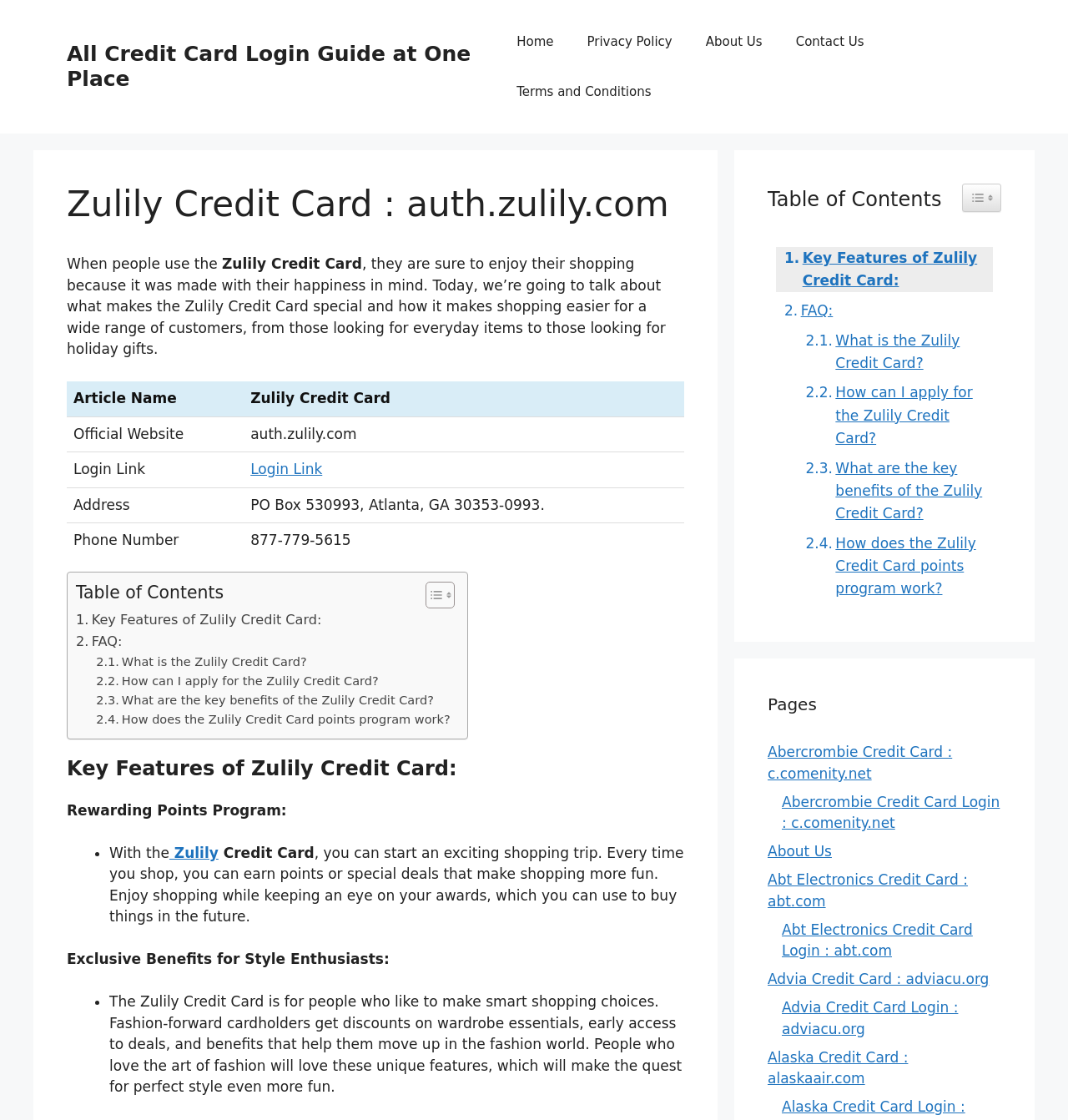What is the address of the credit card company?
Please answer the question as detailed as possible.

I found the answer by looking at the table with the column headers 'Article Name' and 'Zulily Credit Card', and then finding the row with the column header 'Address' and the corresponding value 'PO Box 530993, Atlanta, GA 30353-0993'.